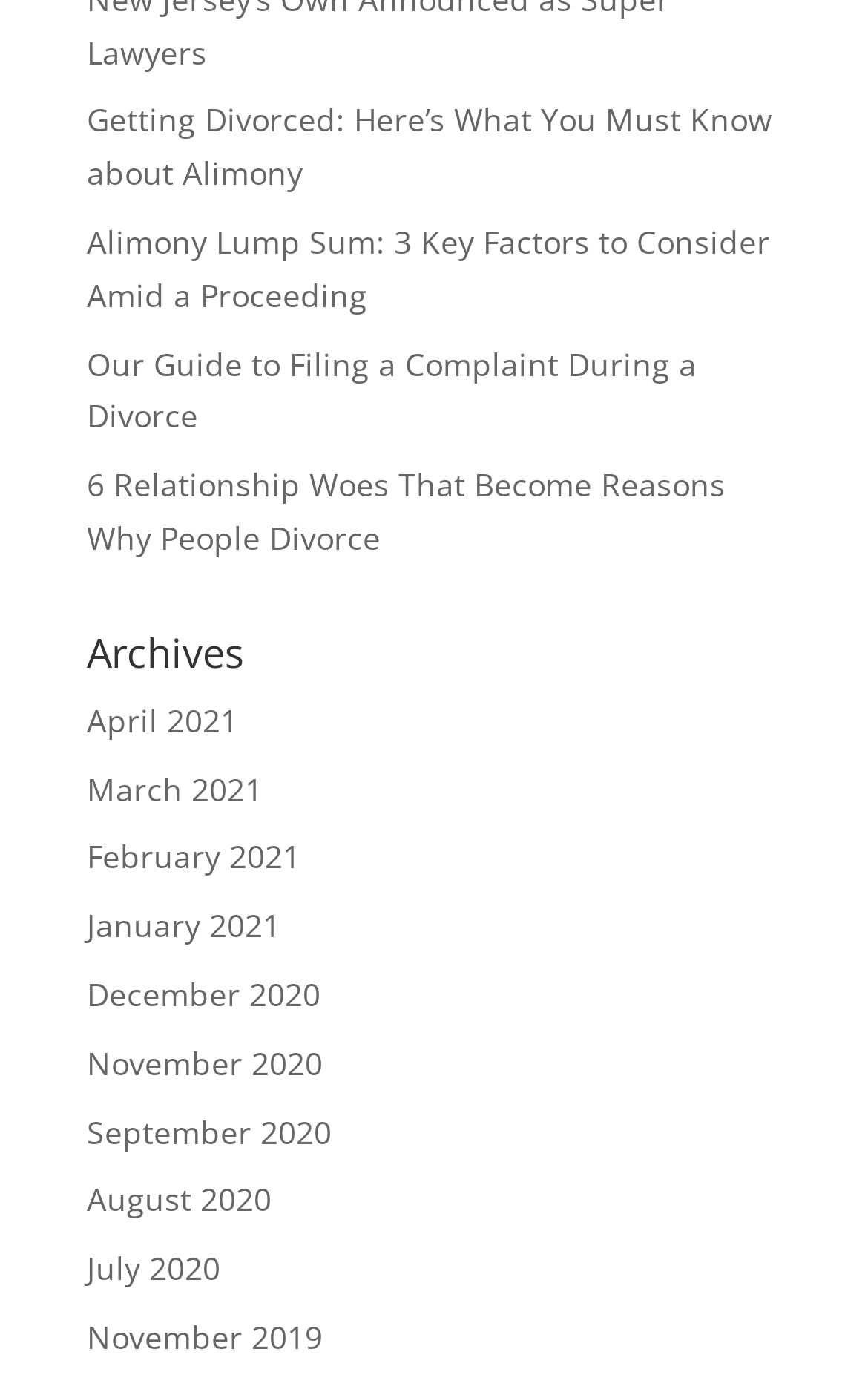Locate the bounding box coordinates of the area where you should click to accomplish the instruction: "Read about expert legal advice for divorce in Guildford".

None